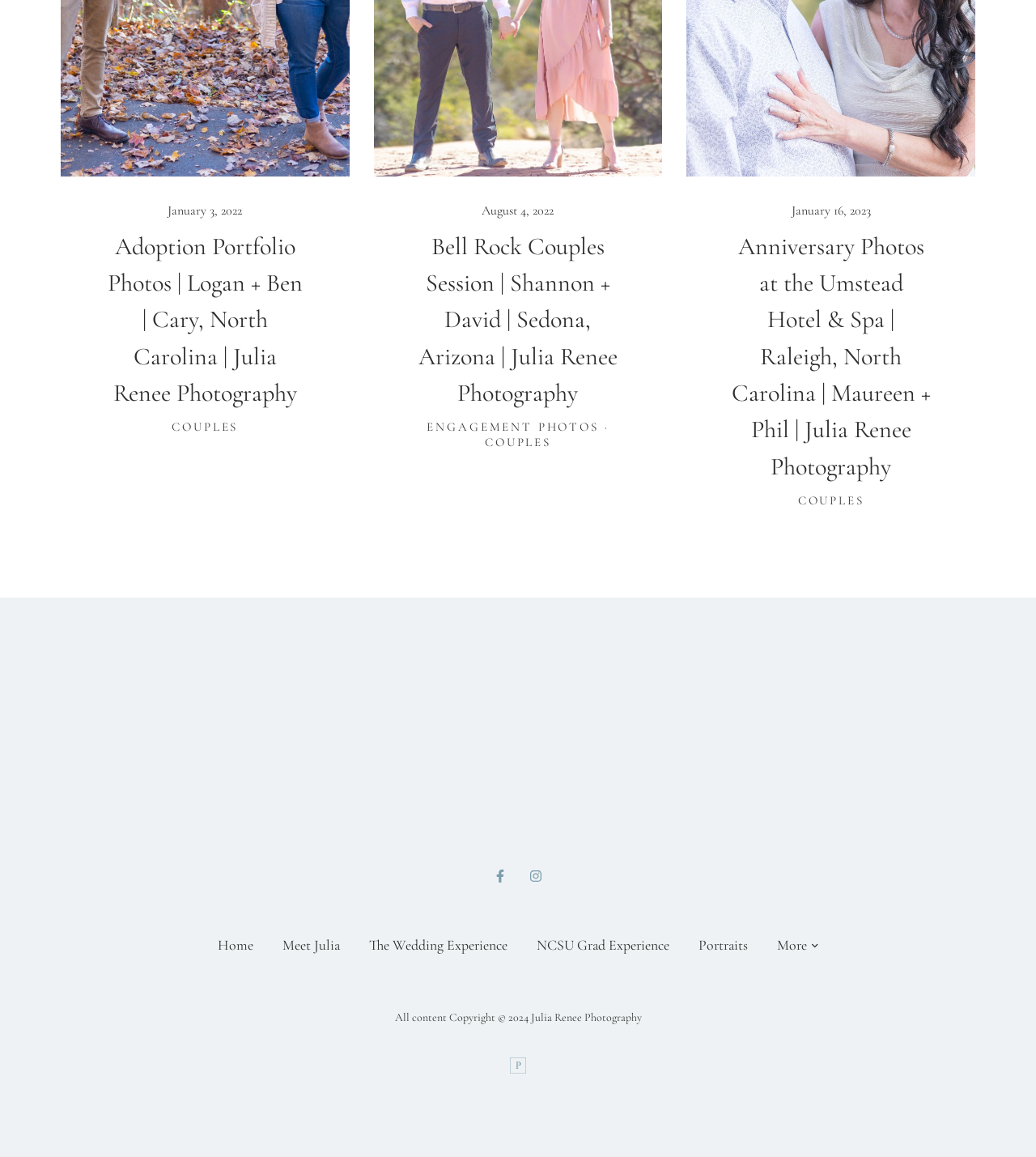Identify the bounding box coordinates for the element you need to click to achieve the following task: "View the 'Instagram' page". Provide the bounding box coordinates as four float numbers between 0 and 1, in the form [left, top, right, bottom].

[0.442, 0.589, 0.558, 0.626]